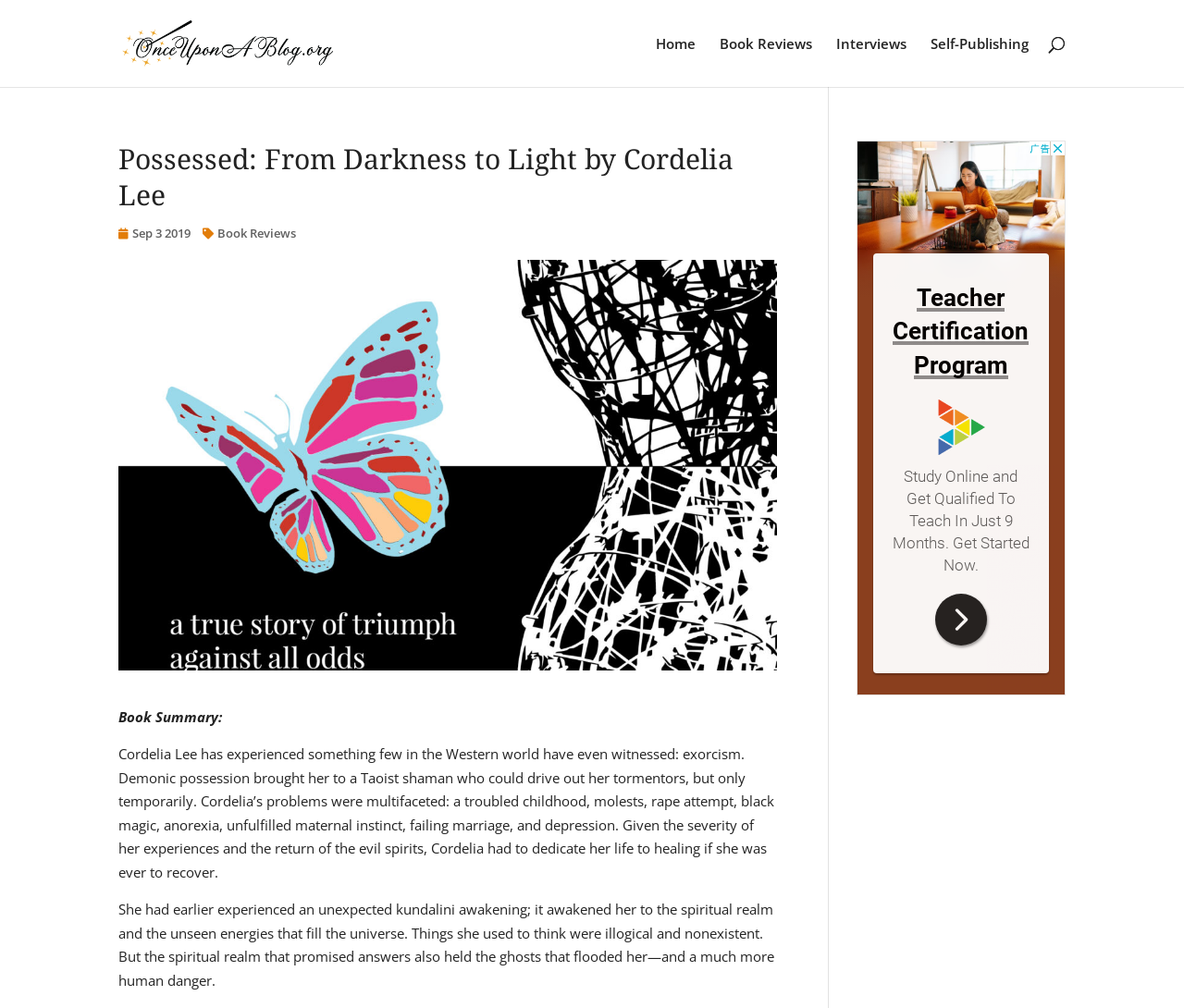Give a detailed account of the webpage, highlighting key information.

The webpage is about a book titled "Possessed: From Darkness to Light" by Cordelia Lee, as indicated by the title at the top of the page. Below the title, there is a navigation menu with links to "Home", "Book Reviews", "Interviews", and "Self-Publishing", aligned horizontally across the top of the page.

On the left side of the page, there is a search bar that spans almost the entire width of the page. Below the search bar, the book title is repeated as a heading, followed by the publication date "Sep 3 2019". 

To the right of the publication date, there is a link to "Book Reviews" with an icon. Below this link, there is a section with a heading "Book Summary:", which provides a detailed summary of the book. The summary is divided into two paragraphs, describing the author's experiences with demonic possession, exorcism, and her journey towards healing.

On the right side of the page, there is an advertisement iframe that takes up a significant amount of space. At the top of the page, there is also a link to "Once Upon a Blog" with an accompanying image, which appears to be the blog's logo.